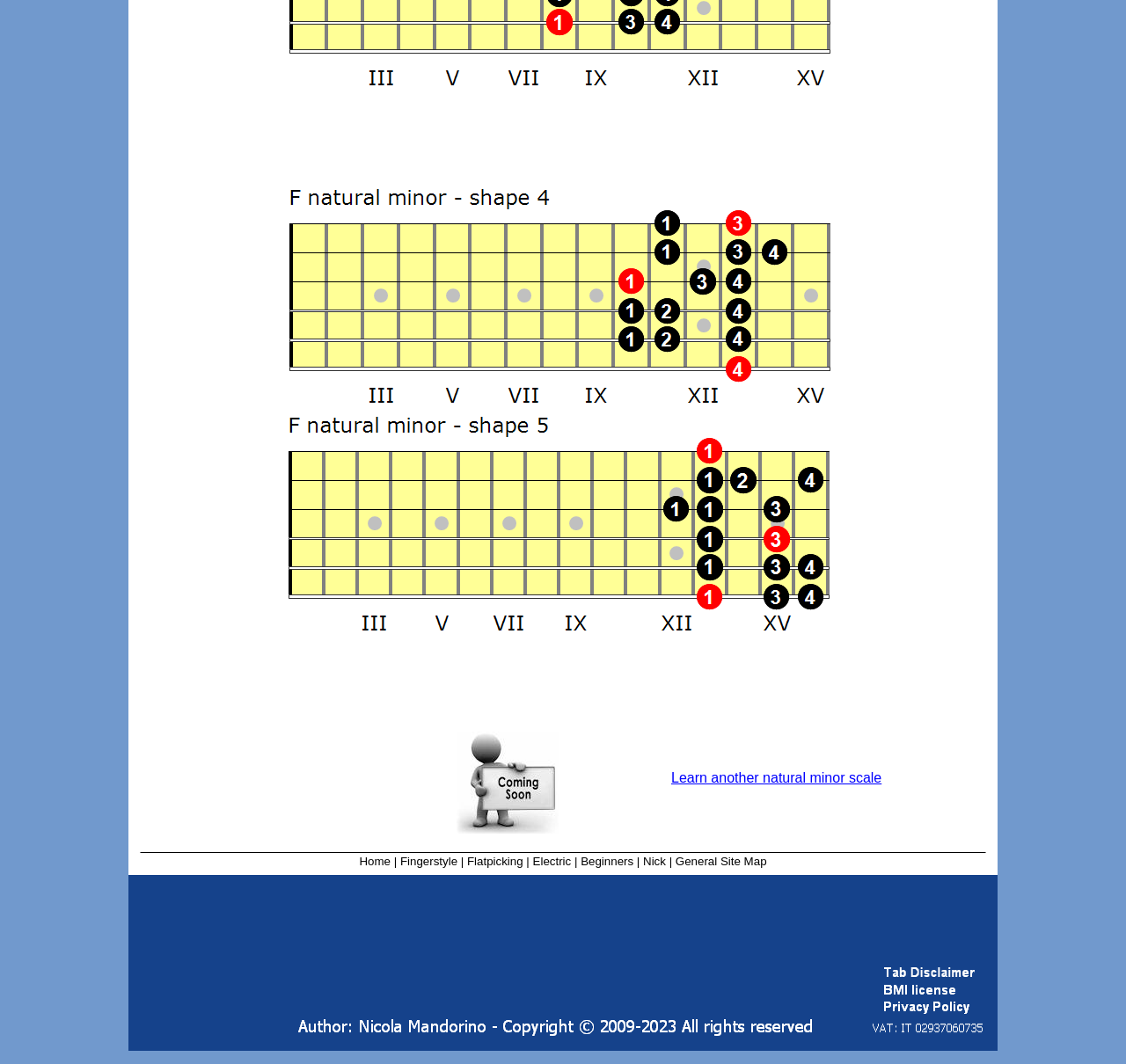Give the bounding box coordinates for the element described by: "General Site Map".

[0.6, 0.803, 0.681, 0.816]